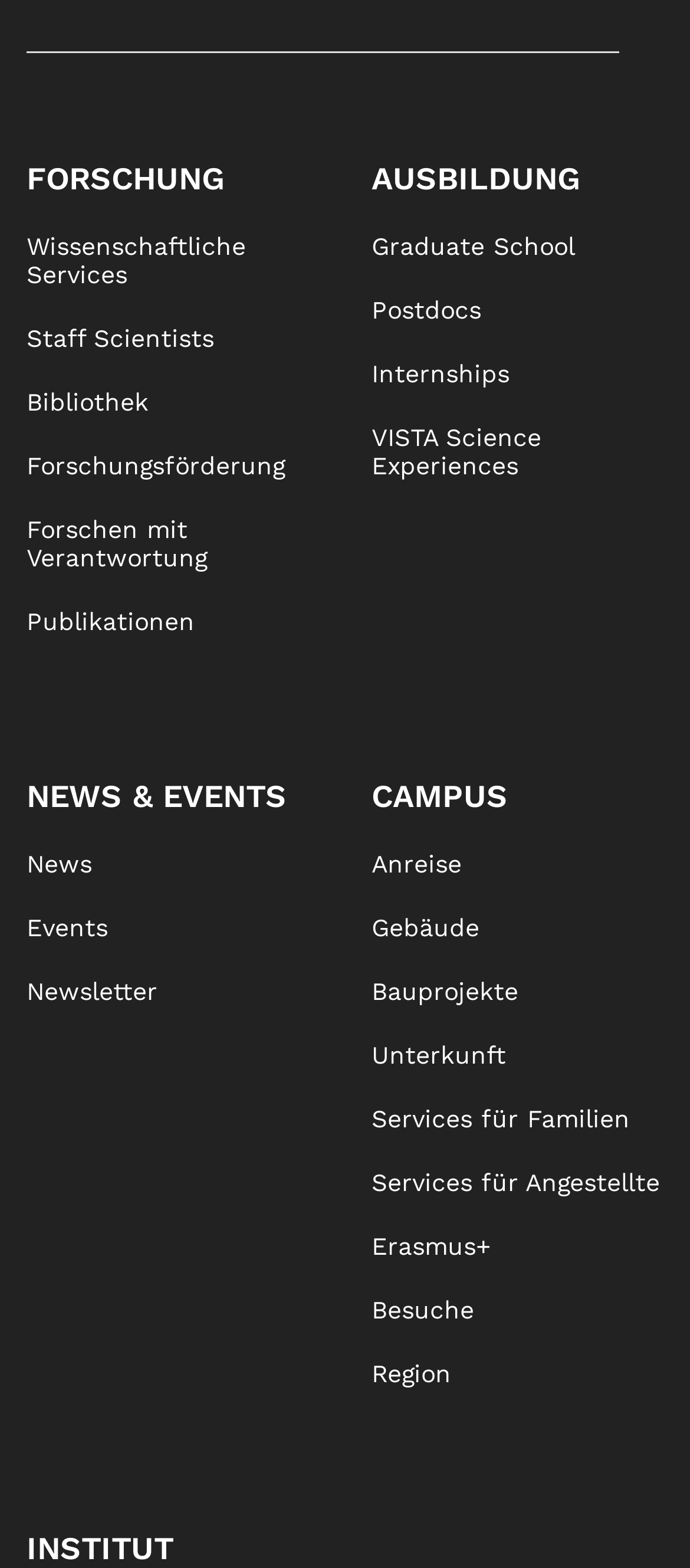Please answer the following question using a single word or phrase: 
What is the last link in the 'NEWS & EVENTS' section?

Newsletter